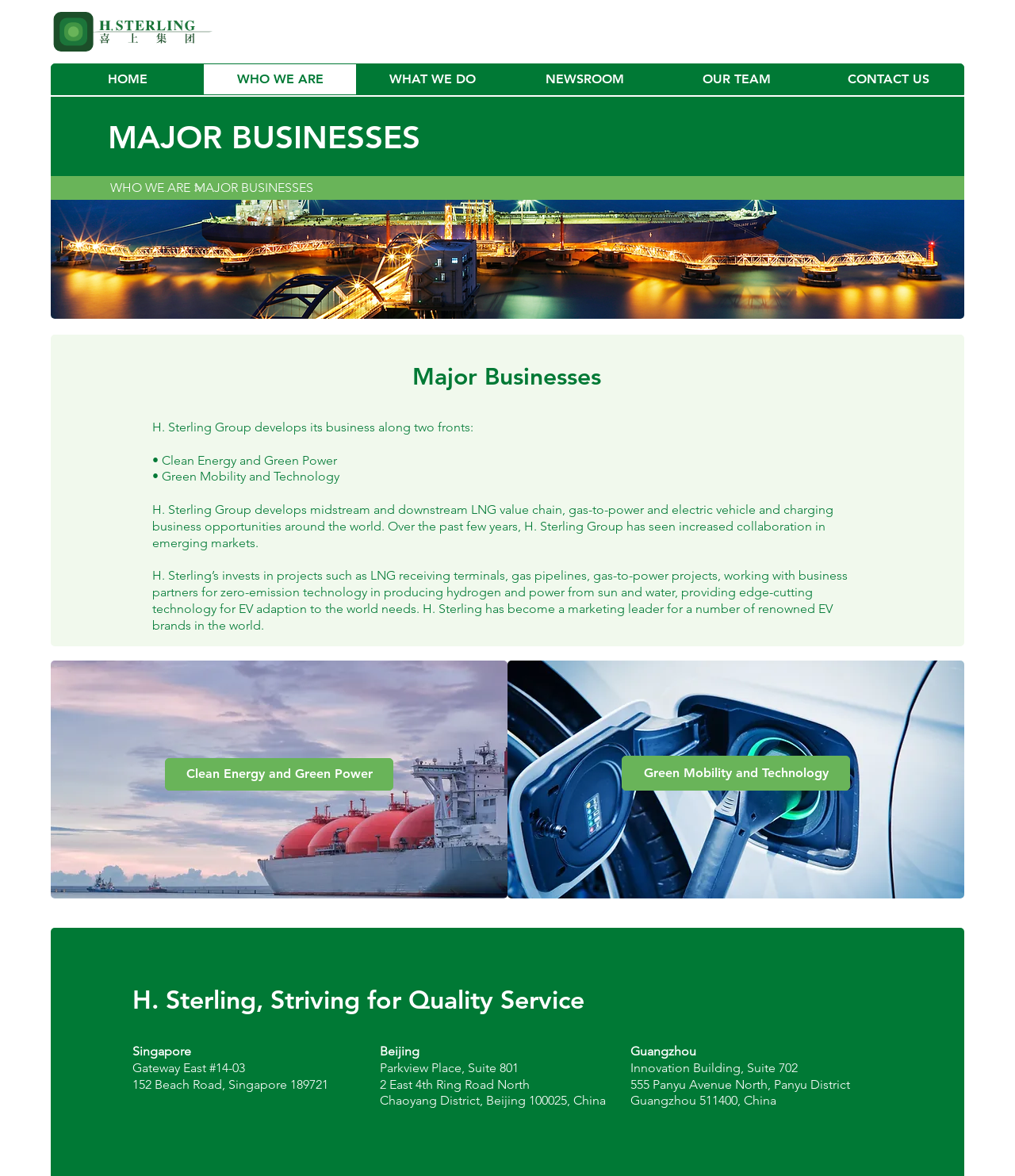Identify the bounding box coordinates for the element you need to click to achieve the following task: "Click on the CONTACT US link". The coordinates must be four float values ranging from 0 to 1, formatted as [left, top, right, bottom].

[0.8, 0.055, 0.949, 0.08]